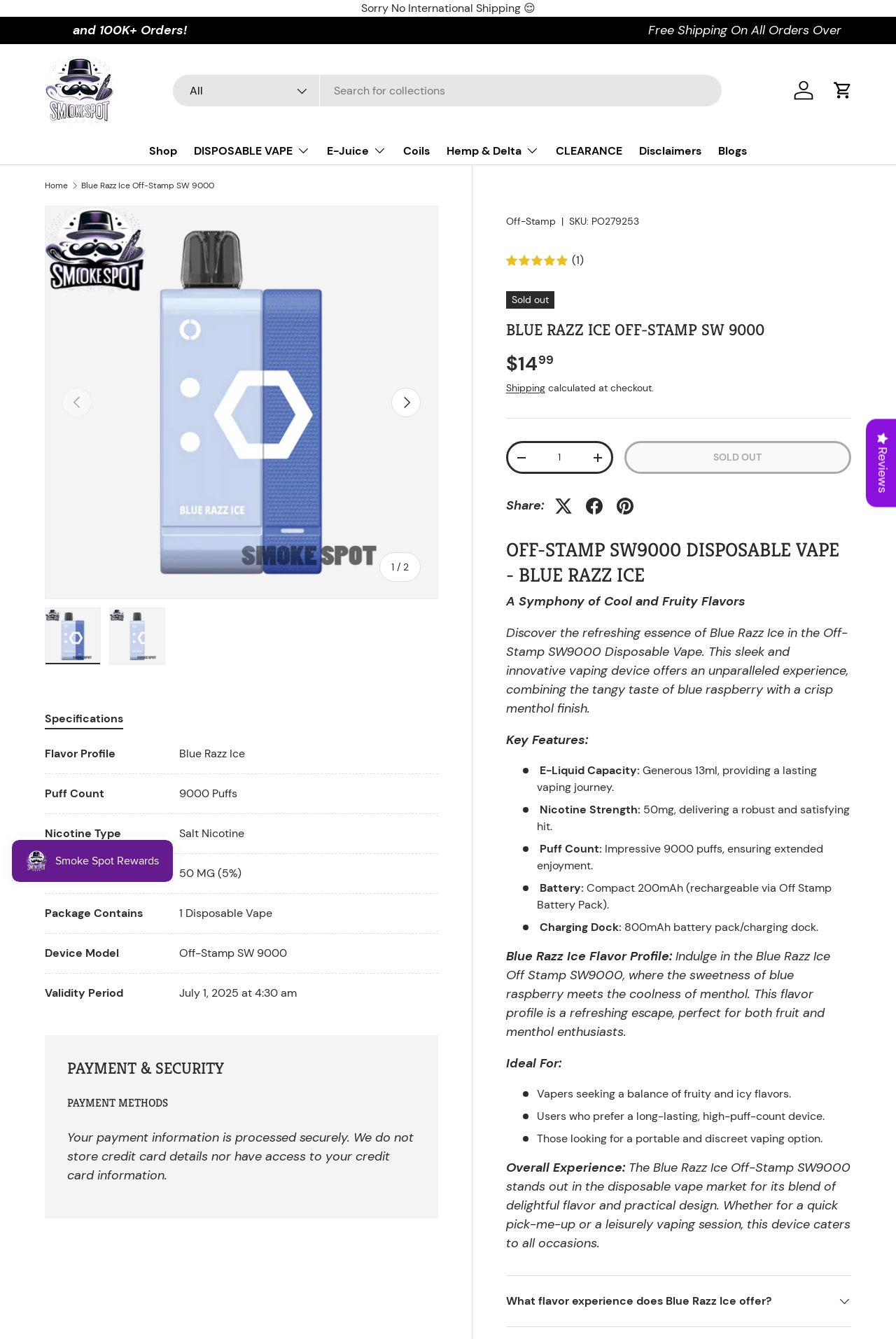Please specify the bounding box coordinates of the area that should be clicked to accomplish the following instruction: "Click on the 'show' link". The coordinates should consist of four float numbers between 0 and 1, i.e., [left, top, right, bottom].

None